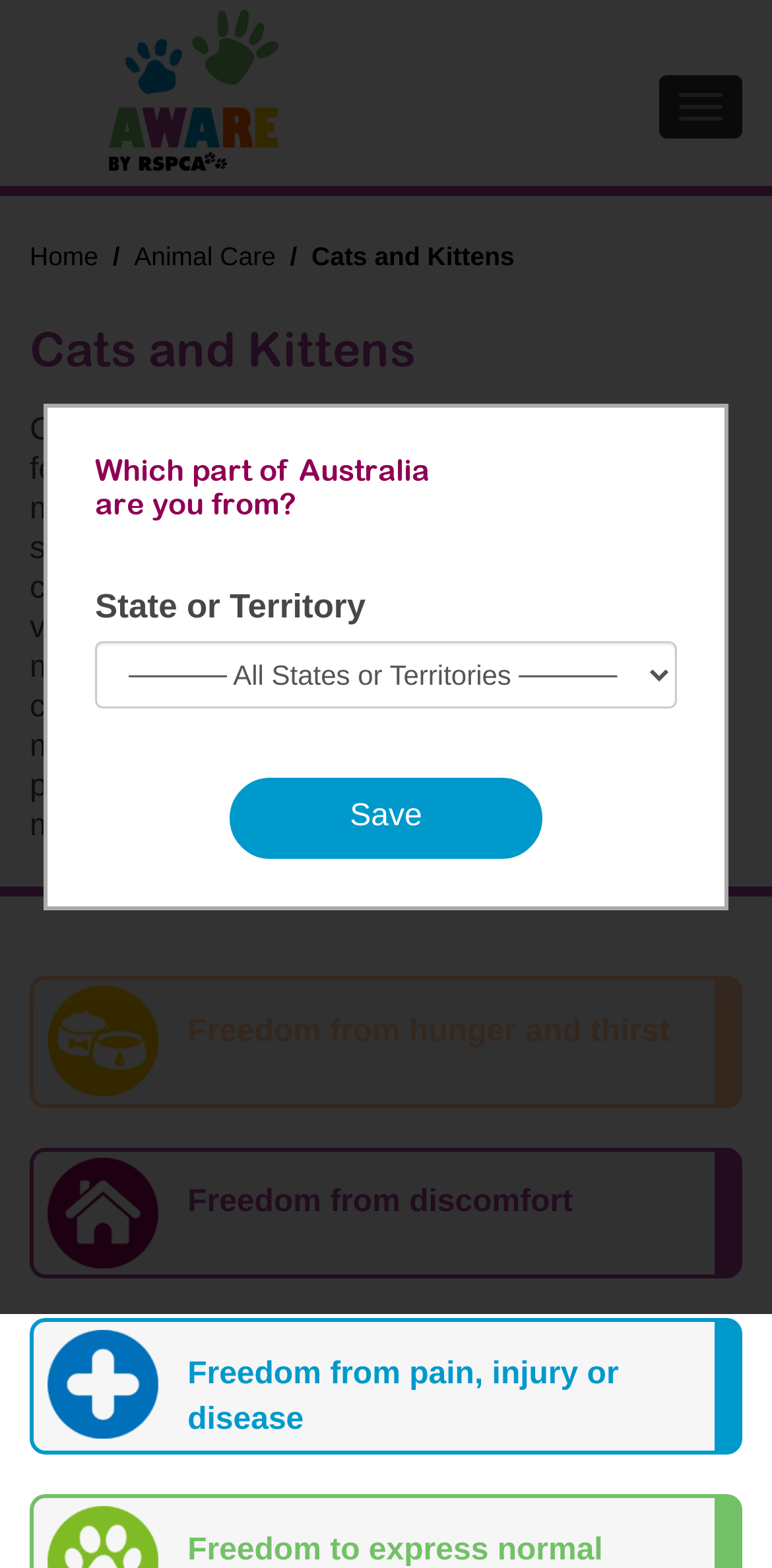Offer a comprehensive description of the webpage’s content and structure.

This webpage is about "Know Cats and Kittens" from the RSPCA Kids Education. At the top left, there is a link to "RSPCA South Australia Kids Education" accompanied by an image with the same name. On the top right, there is a button with no text. Below the top section, there is a navigation menu with links to "Home", "Animal Care", and "Cats and Kittens", separated by slash characters.

The main content of the webpage starts with a heading "Cats and Kittens" followed by a paragraph of text that discusses the responsibilities of having a cat as a pet. Below this text, there are three links with images, each describing a freedom that cats should have, including "Freedom from hunger and thirst", "Freedom from discomfort", and "Freedom from pain, injury or disease".

At the bottom of the page, there is a dialog box that contains a document with a group of elements. The group includes a heading "Which part of Australia are you from?", a static text "State or Territory", a combobox, and a "Save" button.